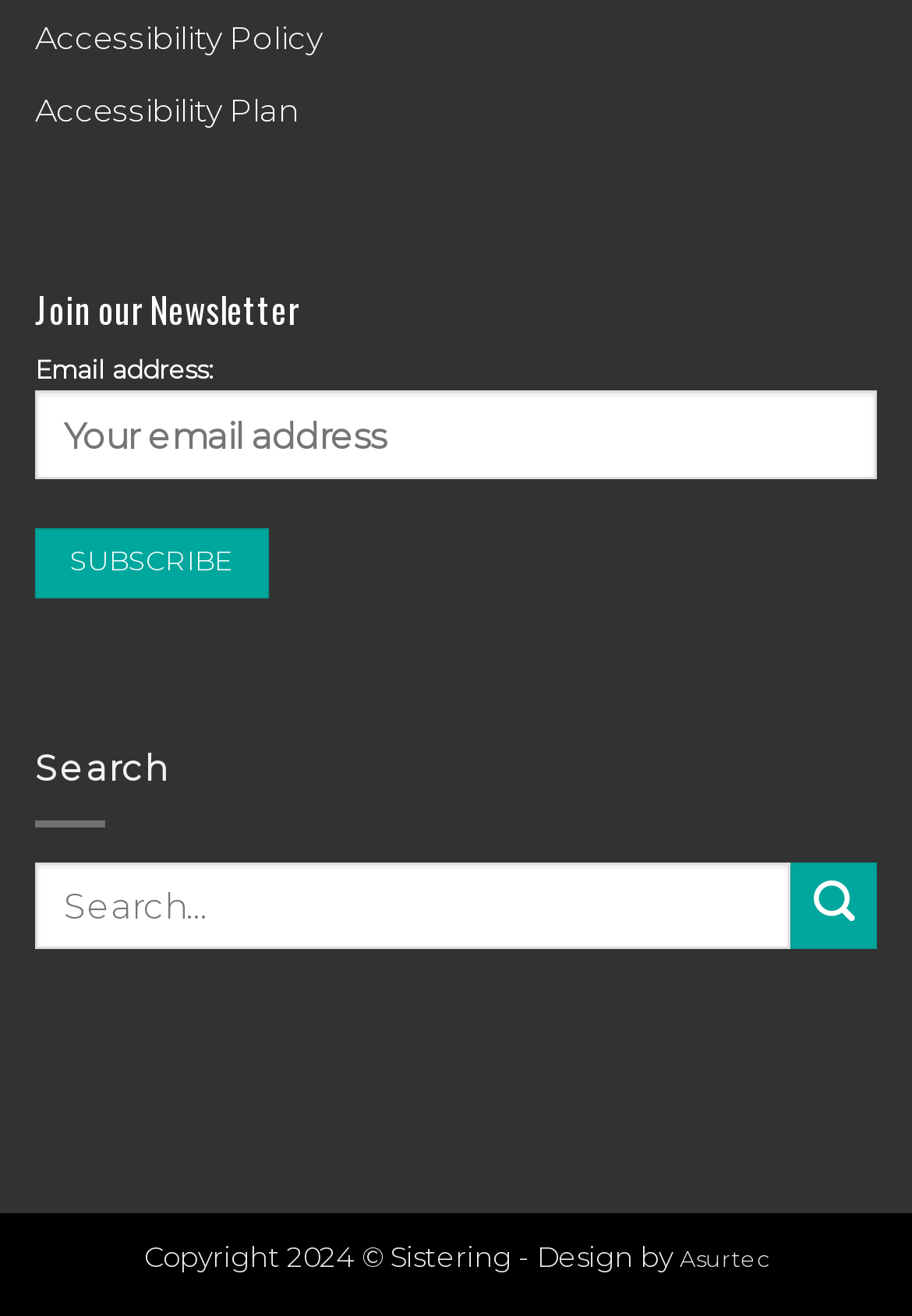Please answer the following question using a single word or phrase: 
What is the purpose of the textbox?

Email address input